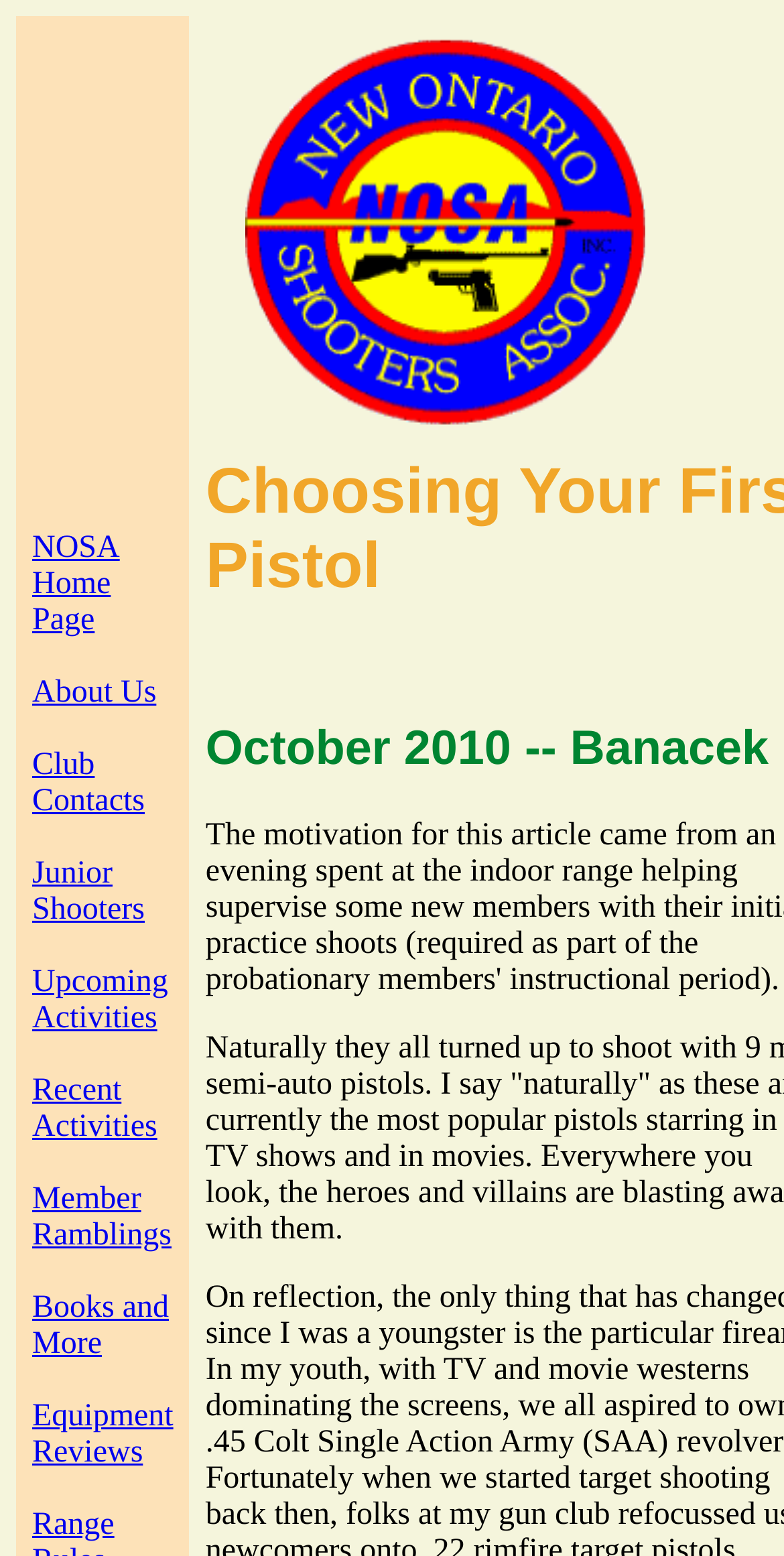Identify the first-level heading on the webpage and generate its text content.

Choosing Your First Pistol